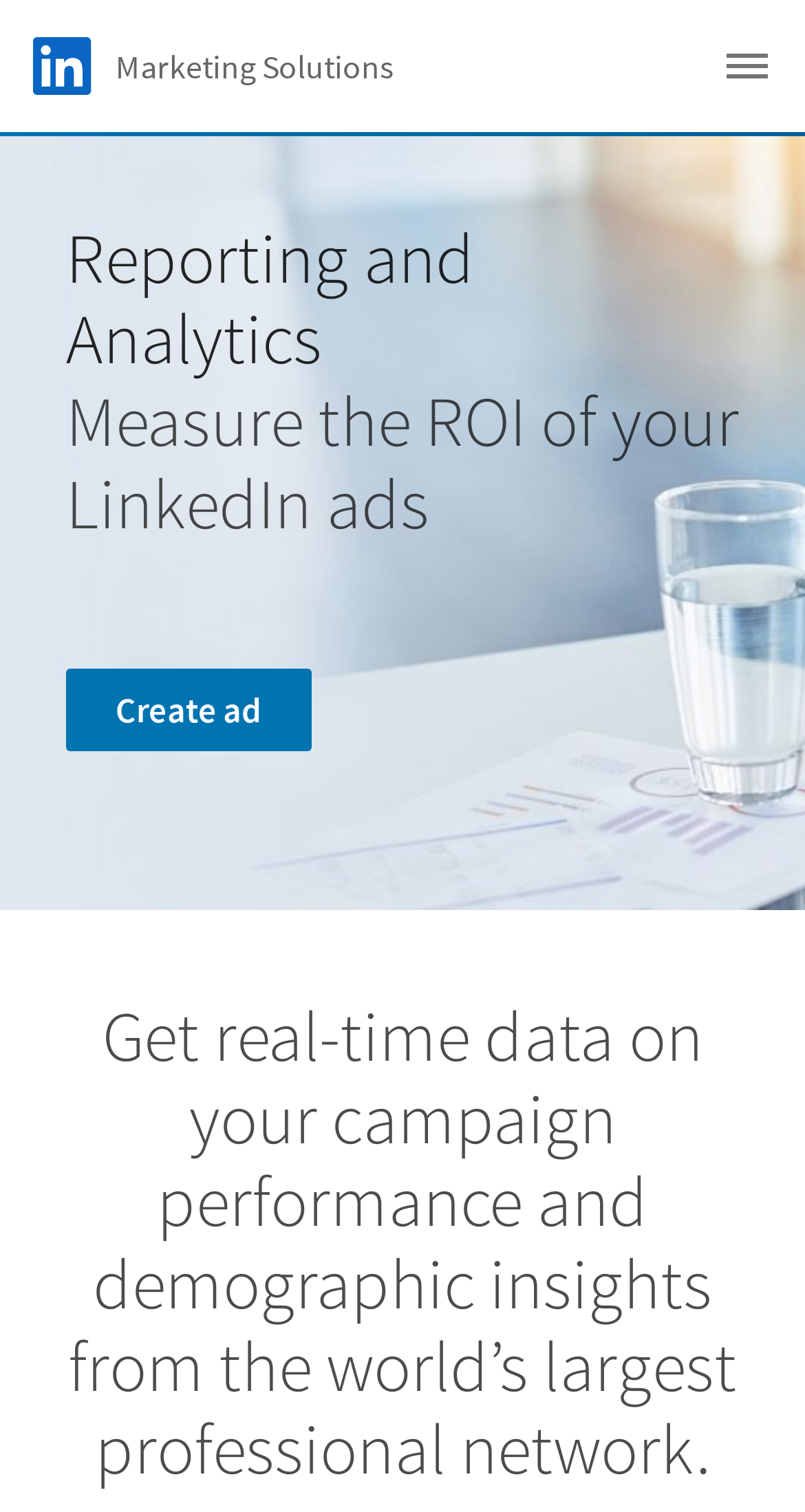Determine the bounding box coordinates (top-left x, top-left y, bottom-right x, bottom-right y) of the UI element described in the following text: Skip to main content

[0.0, 0.011, 0.449, 0.055]